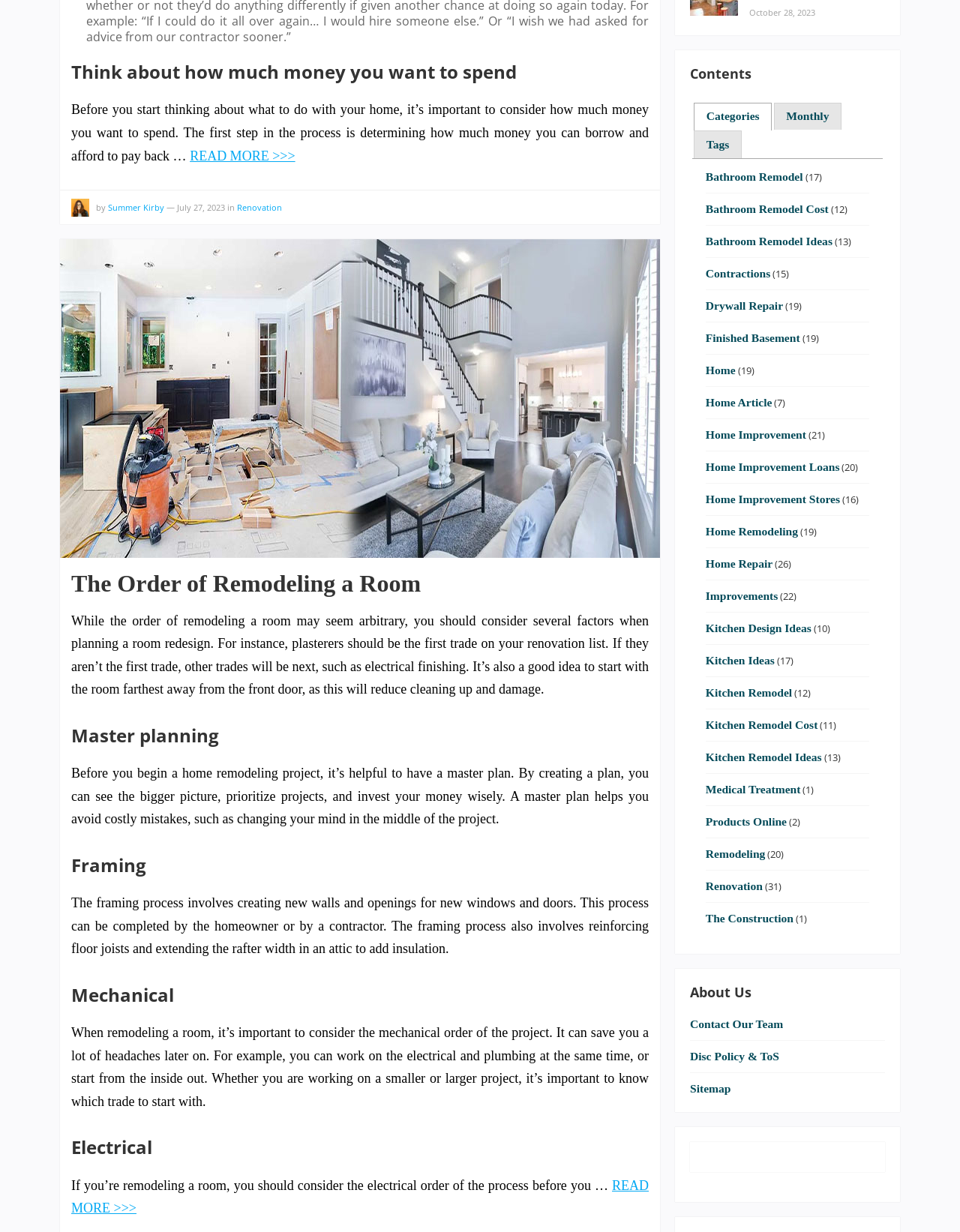Predict the bounding box of the UI element based on this description: "Disc Policy & ToS".

[0.719, 0.852, 0.812, 0.863]